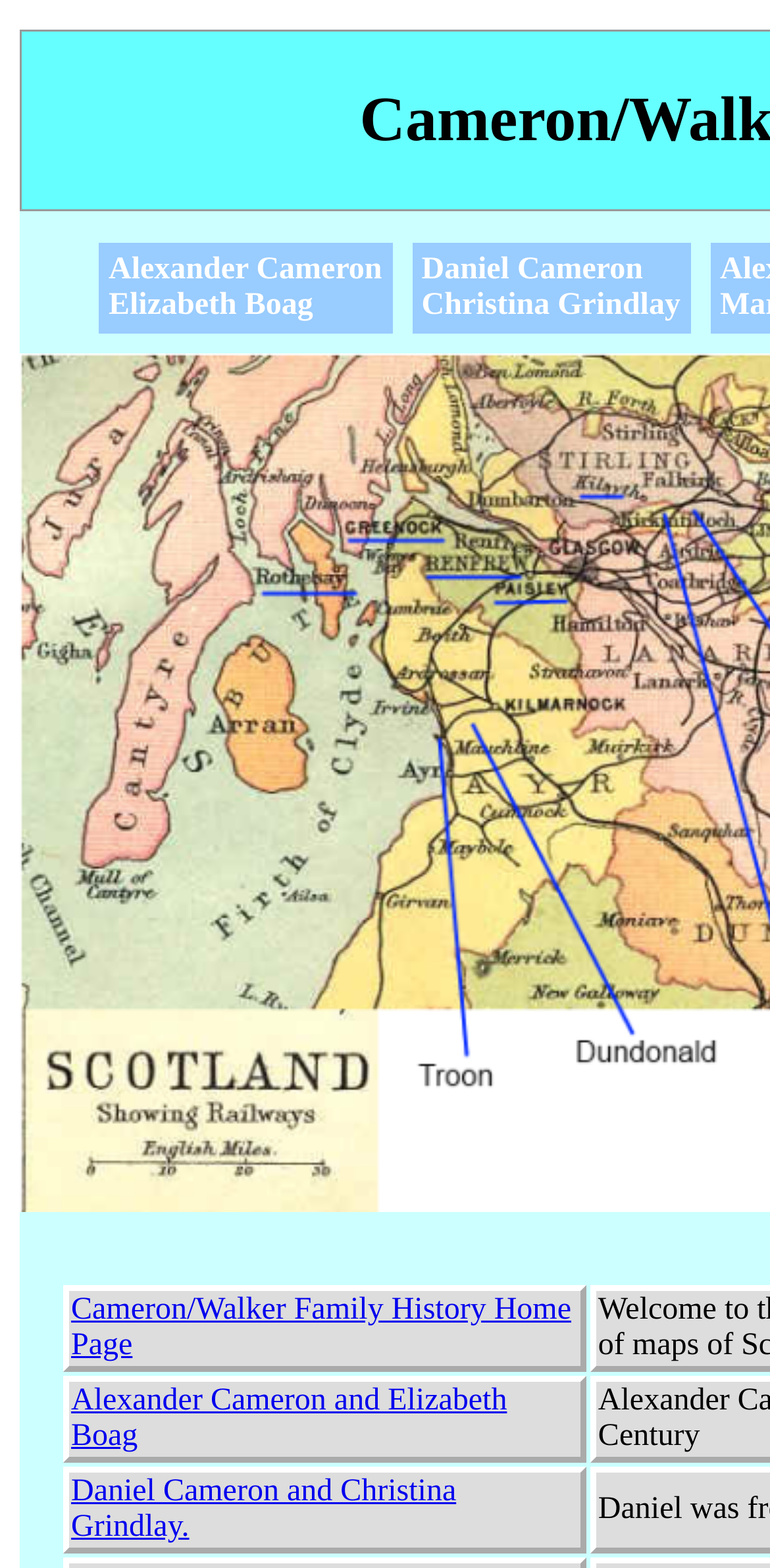Using the provided description: "Daniel CameronChristina Grindlay", find the bounding box coordinates of the corresponding UI element. The output should be four float numbers between 0 and 1, in the format [left, top, right, bottom].

[0.535, 0.155, 0.897, 0.213]